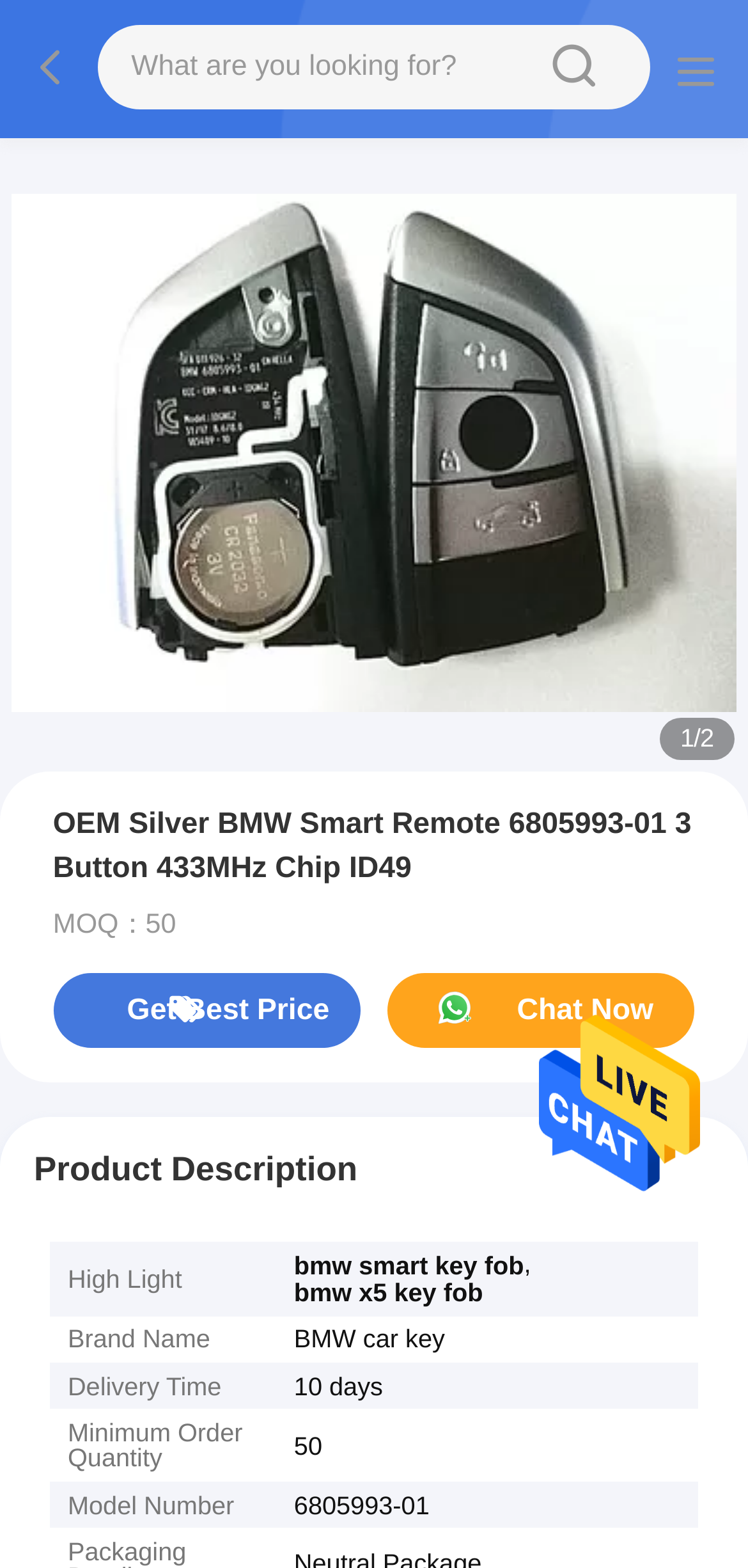What is the minimum order quantity?
From the screenshot, supply a one-word or short-phrase answer.

50